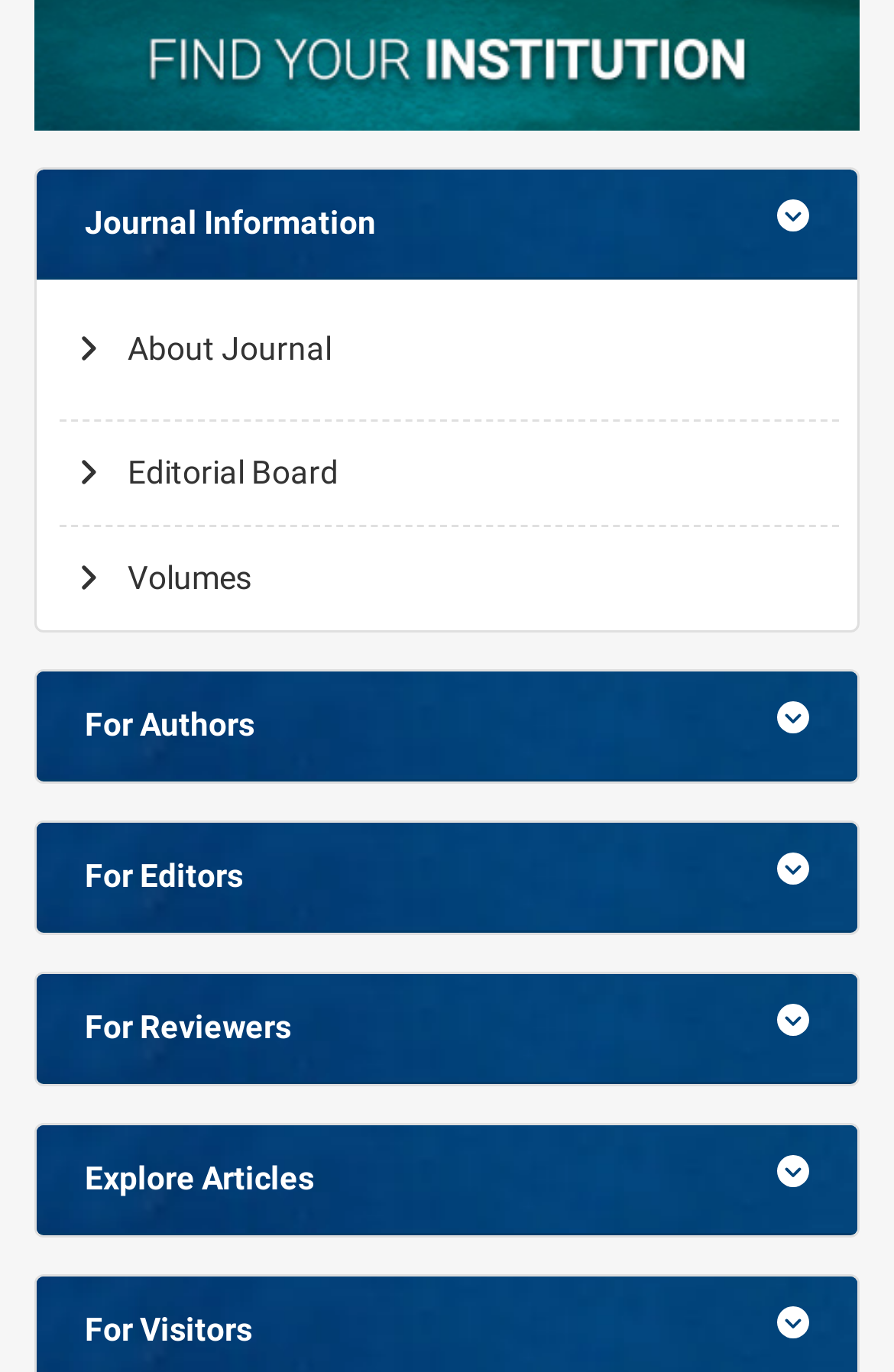Provide the bounding box coordinates in the format (top-left x, top-left y, bottom-right x, bottom-right y). All values are floating point numbers between 0 and 1. Determine the bounding box coordinate of the UI element described as: Volumes

[0.135, 0.407, 0.281, 0.434]